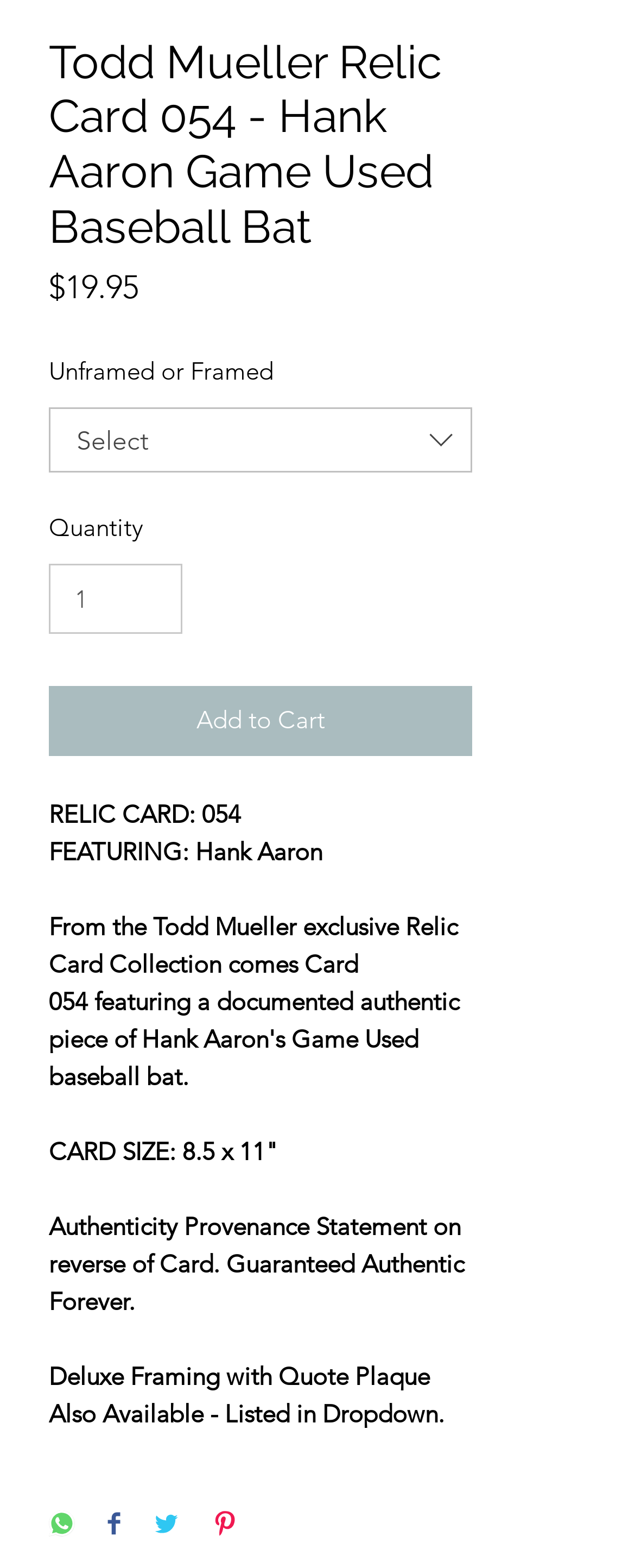Using the provided element description, identify the bounding box coordinates as (top-left x, top-left y, bottom-right x, bottom-right y). Ensure all values are between 0 and 1. Description: Azure DevTest Labs

None